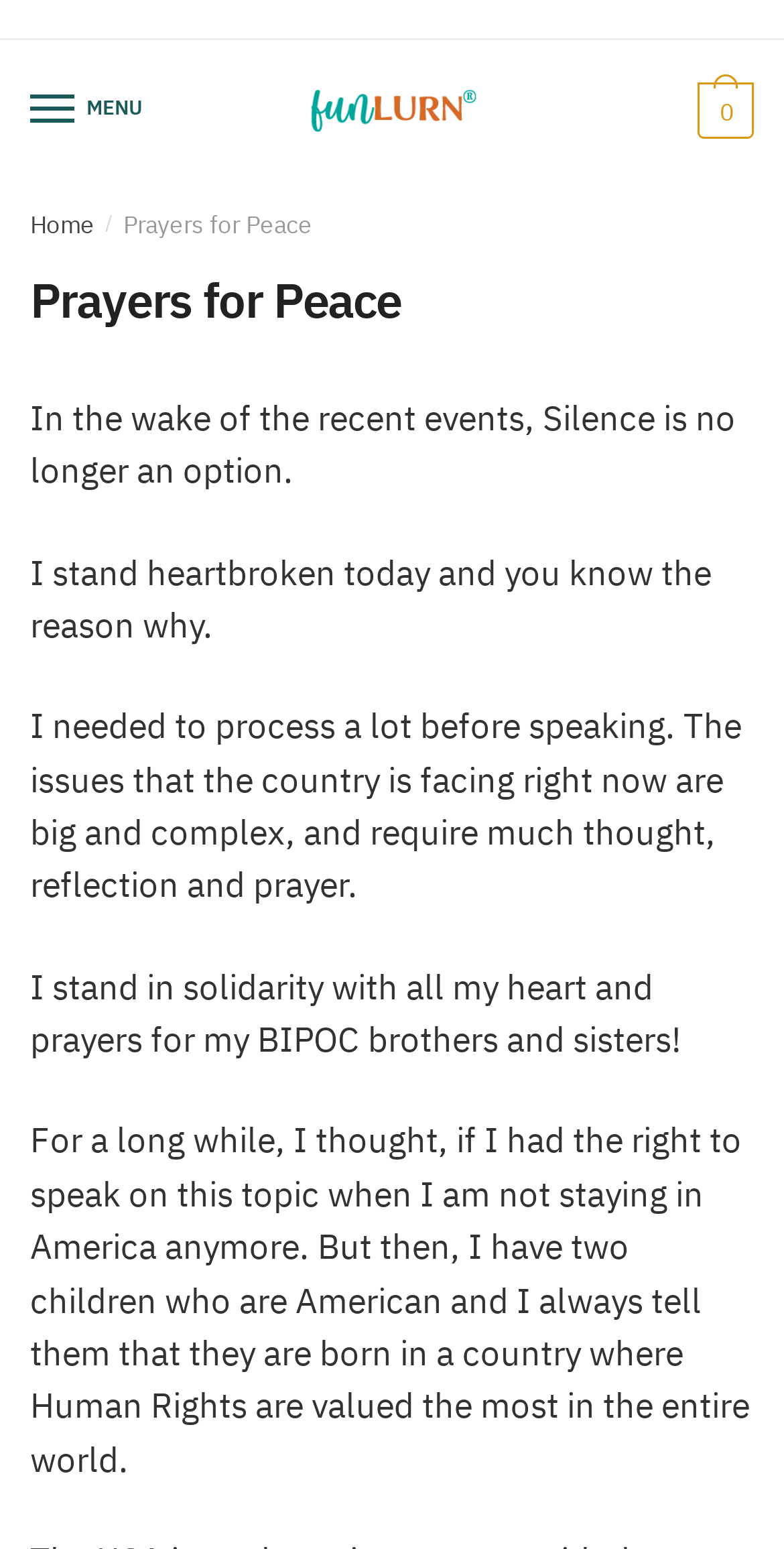What is the purpose of the button at the top left?
Answer the question with detailed information derived from the image.

The button at the top left has the text 'MENU' and is described as a button with the role 'menu', which suggests that it is used to open a menu or navigation options.